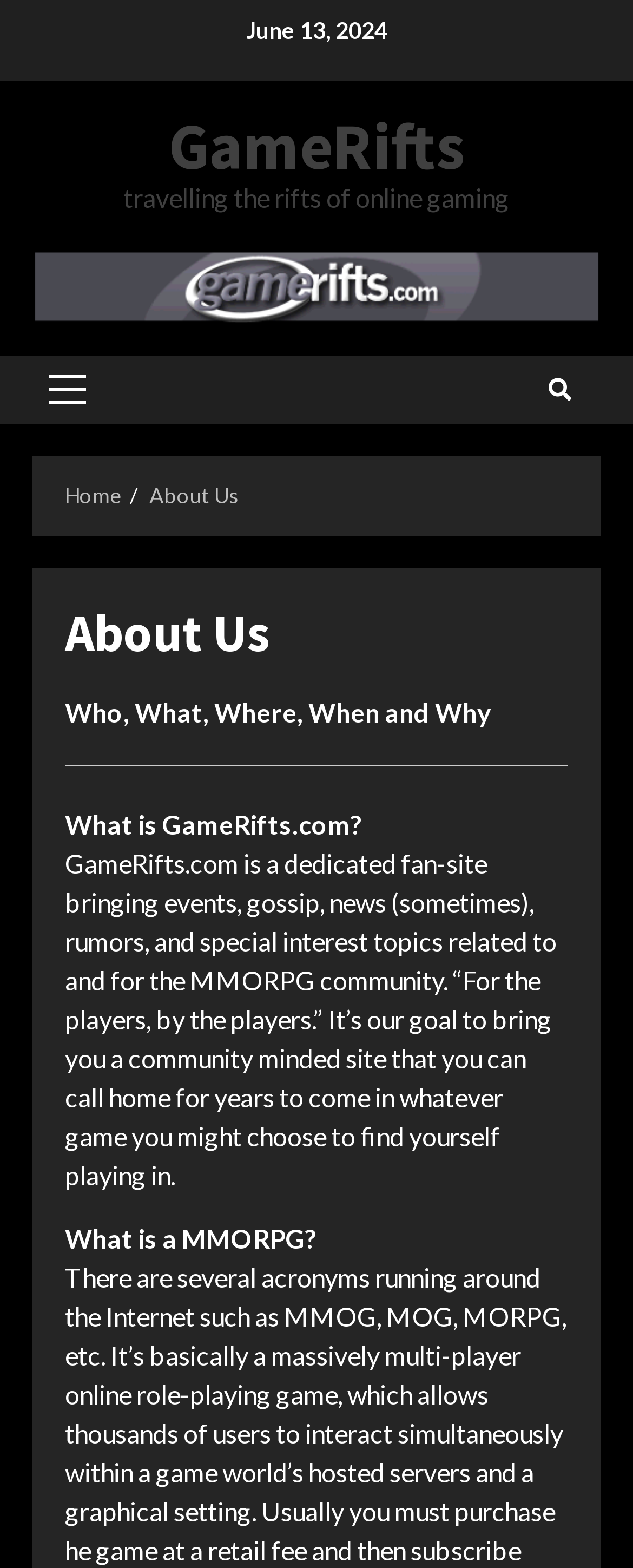Can you give a detailed response to the following question using the information from the image? What is the purpose of GameRifts.com?

According to the webpage, GameRifts.com is a dedicated fan-site that brings events, gossip, news, rumors, and special interest topics related to and for the MMORPG community, with the goal of creating a community-minded site for players.